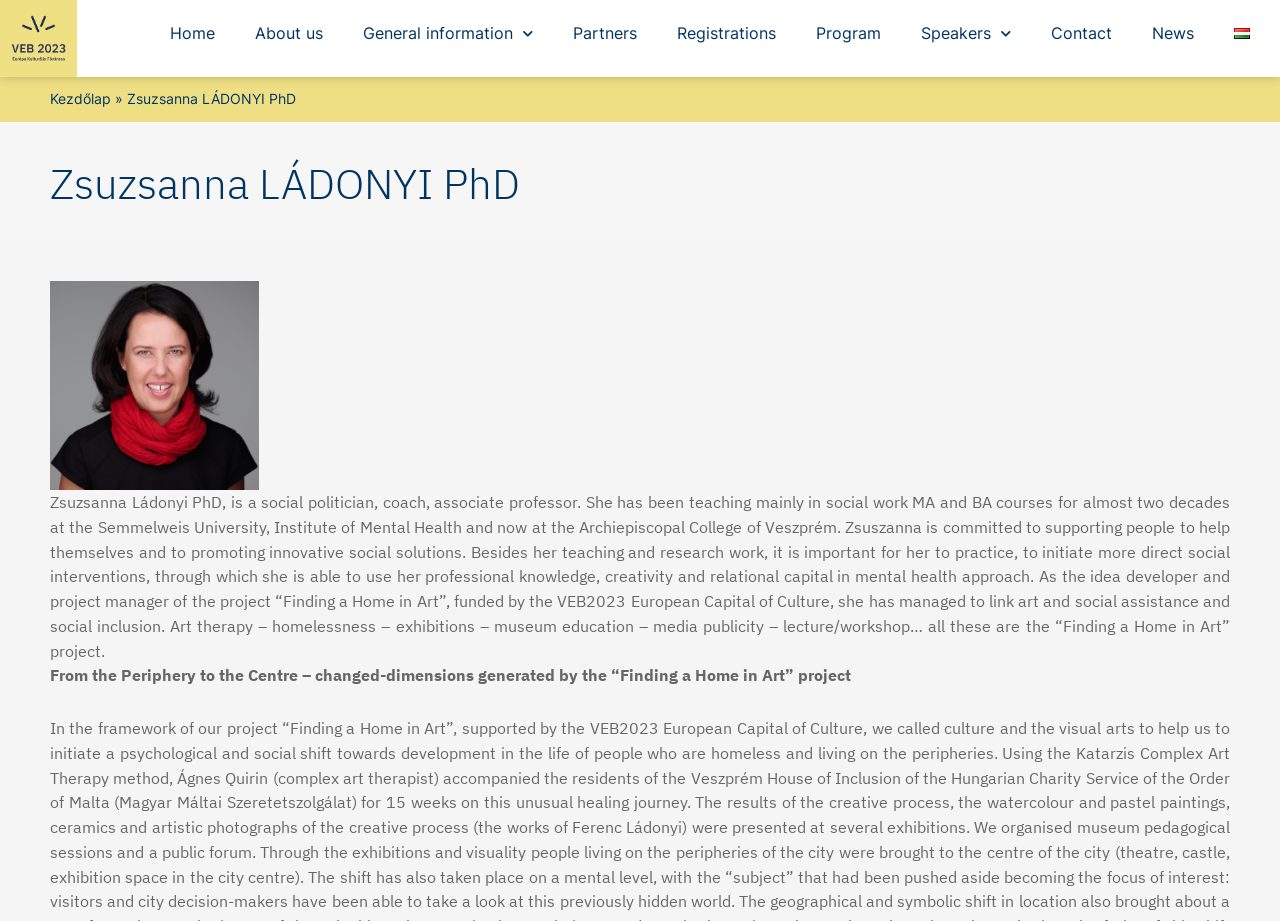Create a detailed summary of the webpage's content and design.

This webpage is about Zsuzsanna Ládonyi PhD, a social politician, coach, and associate professor. At the top left of the page, there is a navigation menu with 9 links: Home, About us, General information, Partners, Registrations, Program, Speakers, Contact, and News. To the right of the navigation menu, there is a Hungarian flag icon with a link to the Hungarian version of the page.

Below the navigation menu, there is a large heading with Zsuzsanna Ládonyi PhD's name. Next to the heading, there is a figure, likely a profile picture of Zsuzsanna Ládonyi PhD. Below the figure, there is a paragraph of text that describes Zsuzsanna Ládonyi PhD's background, teaching experience, and commitment to social work. The text also mentions her project "Finding a Home in Art", which aims to link art and social assistance.

Further down the page, there is a subheading "From the Periphery to the Centre – changed-dimensions generated by the “Finding a Home in Art” project".